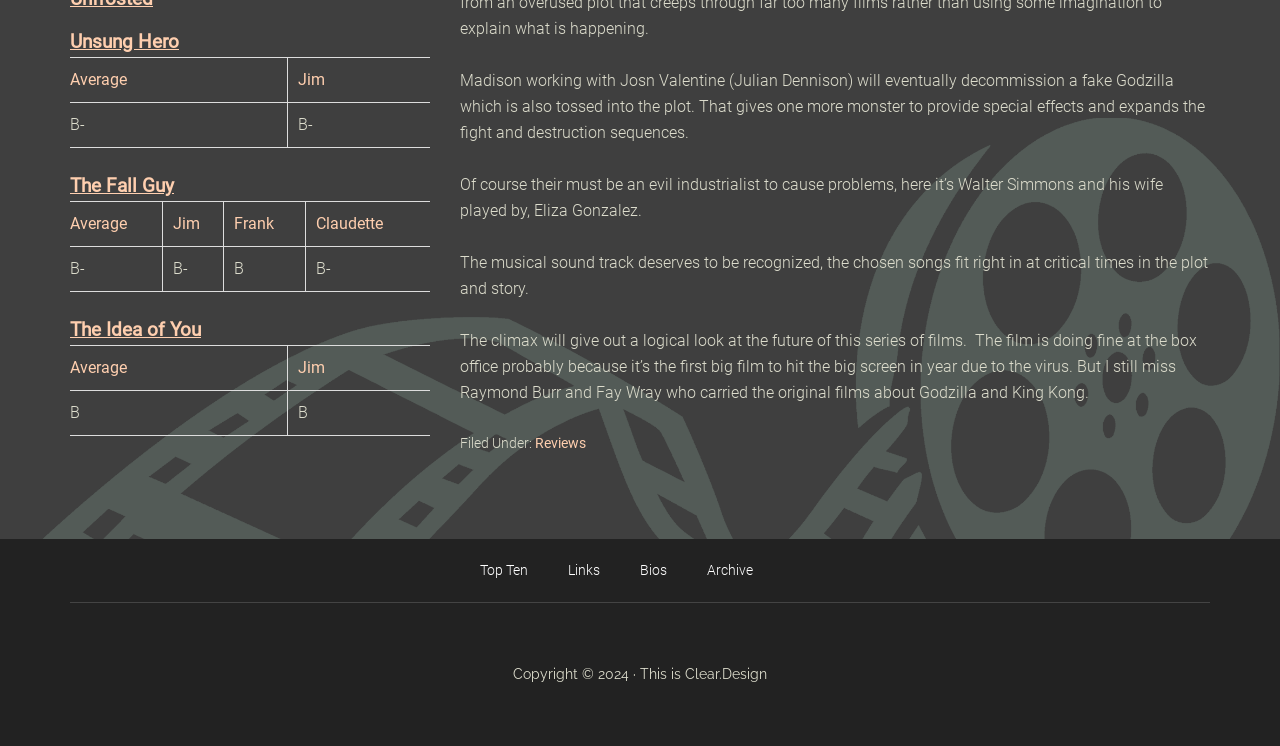Examine the image and give a thorough answer to the following question:
How many rows are in the second table?

I examined the second table element with ID 403 and found two row elements within it.